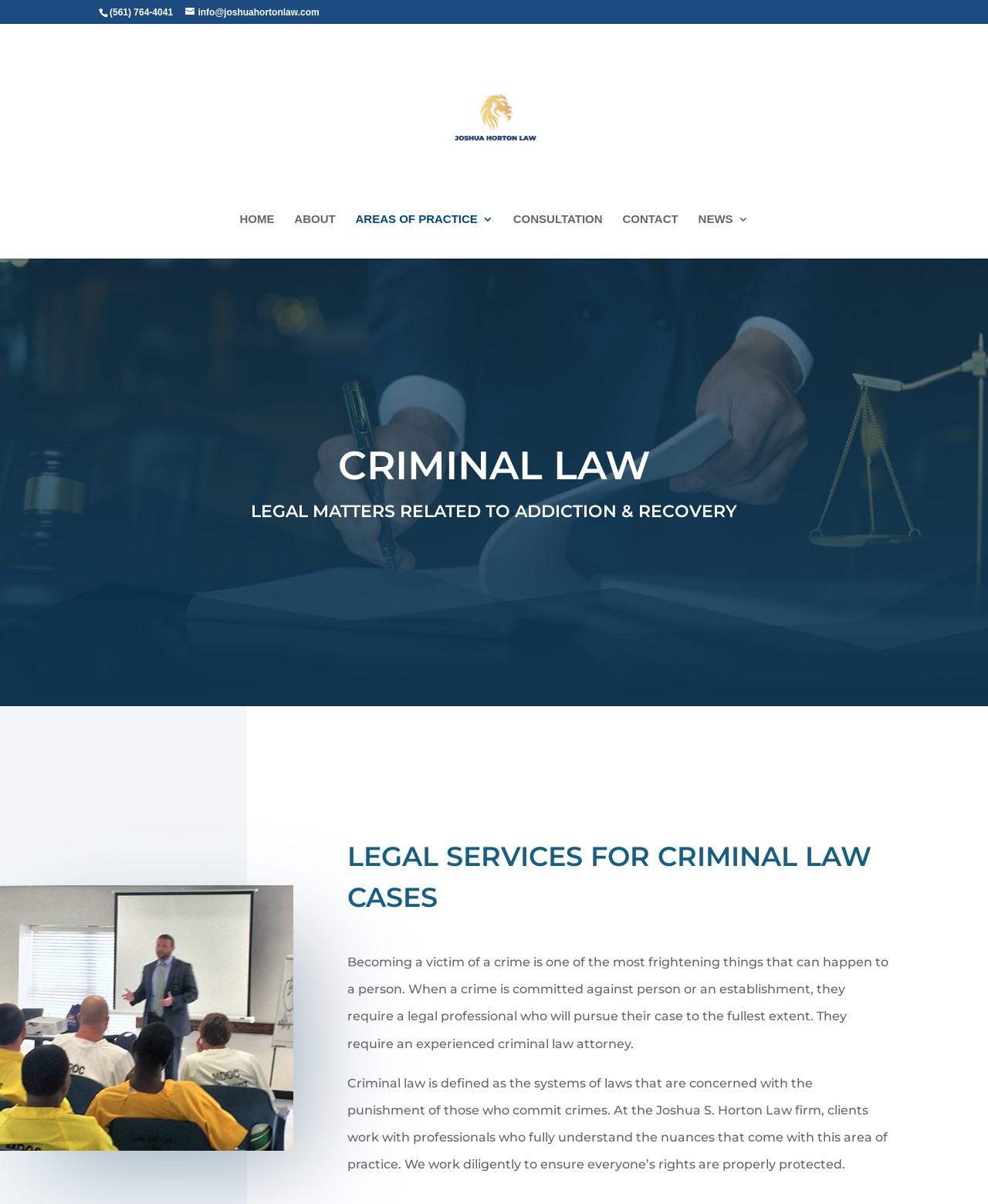Offer a detailed explanation of the webpage layout and contents.

The webpage is about Joshua Horton Law, a law firm specializing in personal injury, wrongful death, and substance abuse disorder. At the top left, there is a phone number "(561) 764-4041" and an email address "info@joshuahortonlaw.com" next to it. Below these contact details, there is a logo of Joshua Horton Law, which is an image with the firm's name.

The main navigation menu is located below the logo, consisting of six links: "HOME", "ABOUT", "AREAS OF PRACTICE 3", "CONSULTATION", "CONTACT", and "NEWS 3". These links are aligned horizontally and take up about half of the screen width.

The main content of the webpage is divided into sections. The first section has three headings: "CRIMINAL LAW", "LEGAL MATTERS RELATED TO ADDICTION & RECOVERY", and "LEGAL SERVICES FOR CRIMINAL LAW CASES". Below these headings, there is a paragraph of text that explains the importance of having a legal professional when a crime is committed. The text continues in another paragraph, describing the criminal law practice at Joshua Horton Law.

On the left side of the webpage, there is a large image that takes up about a quarter of the screen height. The image is not described, but it is likely a background image or a decorative element.